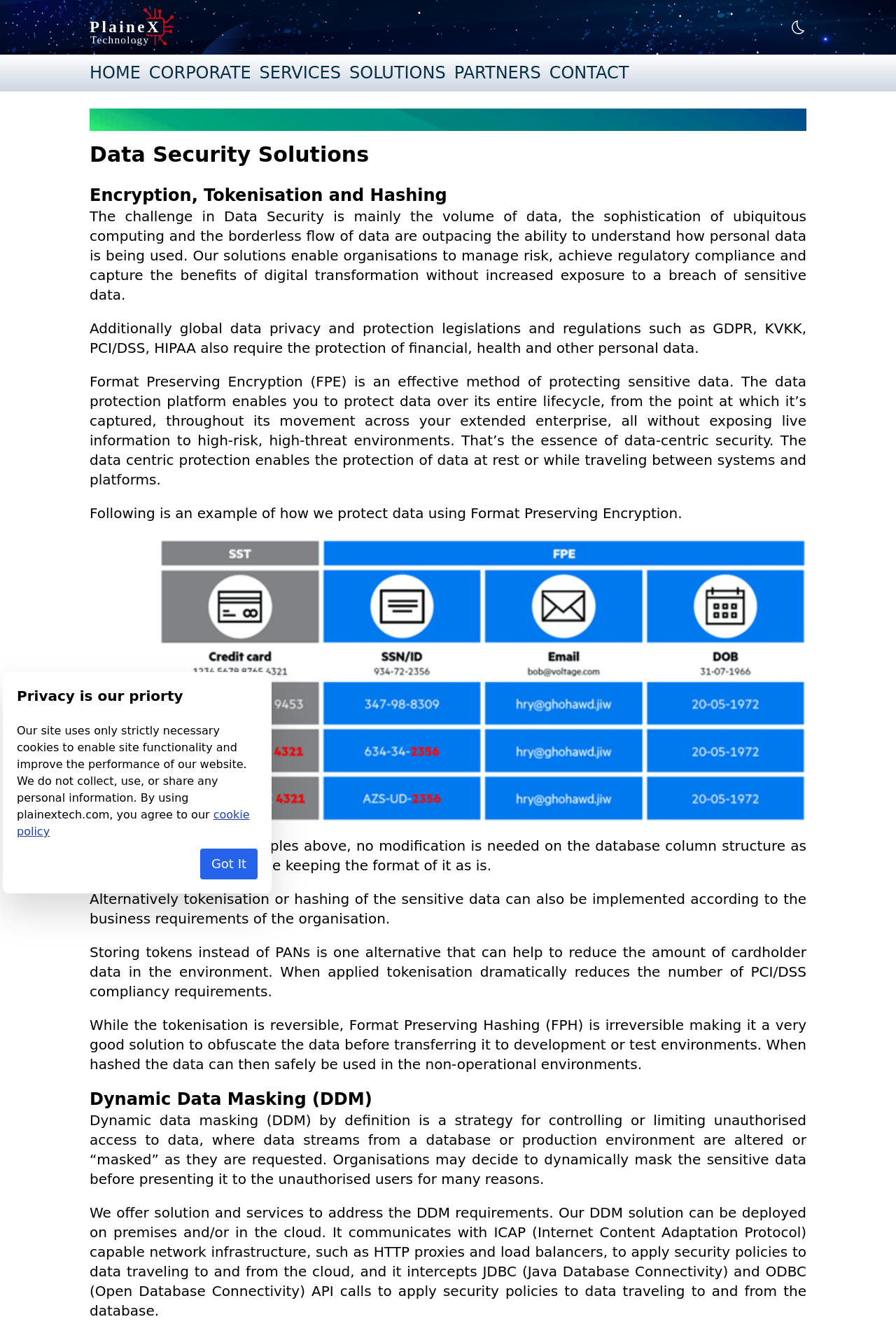Create an elaborate caption for the webpage.

The webpage is about Plainex Technology, a system integration and consultancy company that develops and delivers turnkey IT solutions globally. At the top left corner, there is a link and an image with the company name "Plainex Technology". Next to it, there is a toggle button for dark mode. Below the company name, there is a navigation menu with buttons for "HOME", "CORPORATE", "SERVICES", "SOLUTIONS", "PARTNERS", and "CONTACT".

Below the navigation menu, there is a large image spanning the entire width of the page. Above the image, there are two headings: "Data Security Solutions" and "Encryption, Tokenisation and Hashing". The main content of the page is divided into several sections, each describing a data security solution offered by the company. The sections include paragraphs of text explaining the challenges of data security, the benefits of format preserving encryption, and the implementation of tokenisation or hashing of sensitive data.

There are also images and headings throughout the sections, including an example of how data is protected using format preserving encryption. The sections are followed by a heading "Dynamic Data Masking (DDM)" and a description of the solution and services offered by the company to address DDM requirements.

At the bottom left corner of the page, there is an article section with a heading "Privacy is our priority". It includes a paragraph of text explaining the company's cookie policy and a link to the policy. Below the text, there is a "Got It" button.